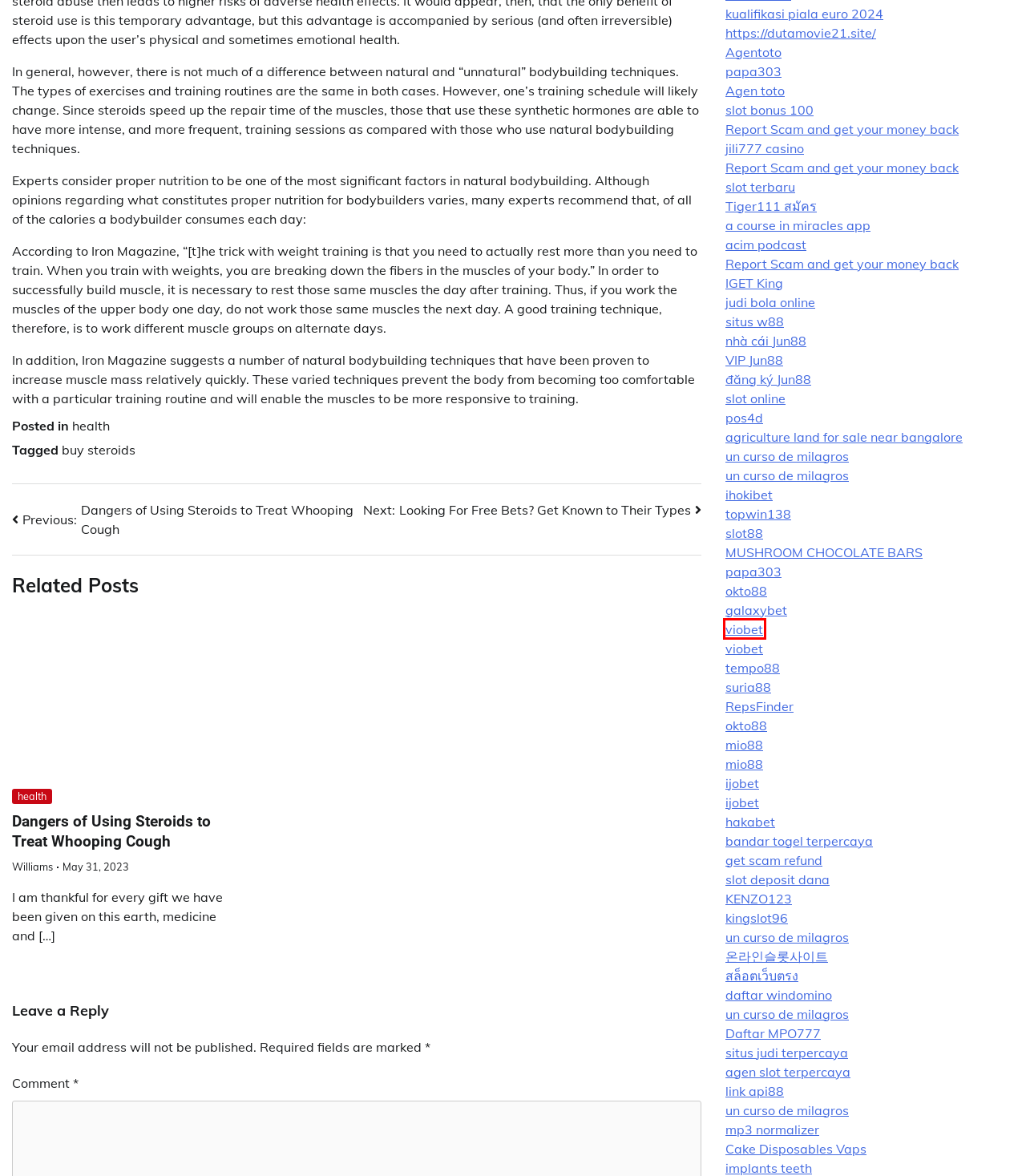You’re provided with a screenshot of a webpage that has a red bounding box around an element. Choose the best matching webpage description for the new page after clicking the element in the red box. The options are:
A. Topwin138 » Penyedia Game Online Mudah Menang 2024
B. Dentrix - Edge of Dental Technology This Website Suspended
C. A Course in Miracles Now Home
D. Dangers of Using Steroids to Treat Whooping Cough
E. OKTO88: Situs Slot Games Deposit Pulsa Terpercaya
F. VIOBET: Situs Judi Slot Online Resmi dan Terpercaya 2023
G. RP888 | Daftar Situs RP888 Jamin Garansi Kekalahan Terbaik Login Rp888
H. Sound Normalizer - Gain FLAC Mp3 MP4 Wav ALAC AAC Ogg APE audio files

F